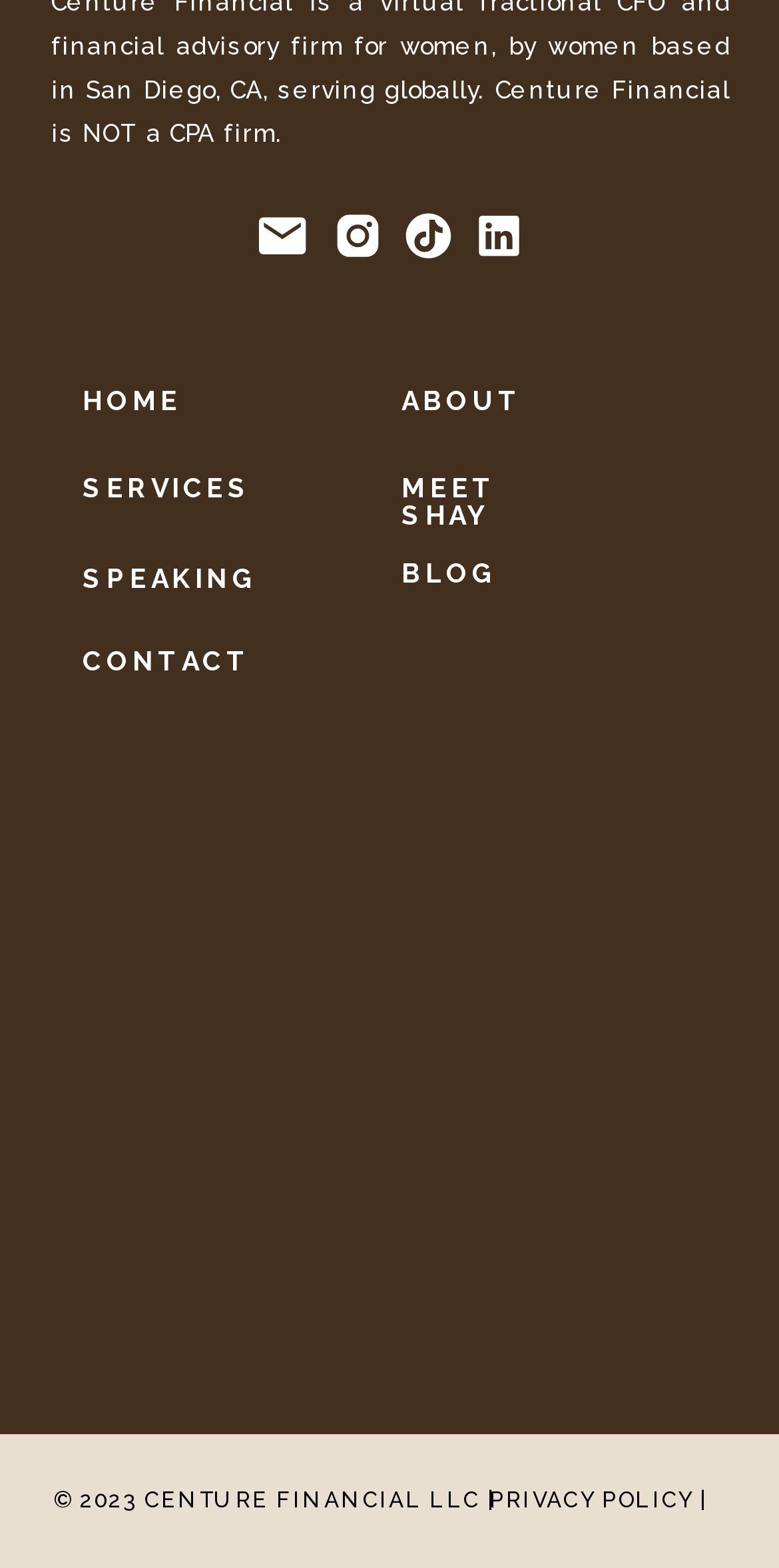Identify the bounding box coordinates of the part that should be clicked to carry out this instruction: "Watch video shared on Wed Jun 12 2024".

[0.12, 0.508, 0.48, 0.687]